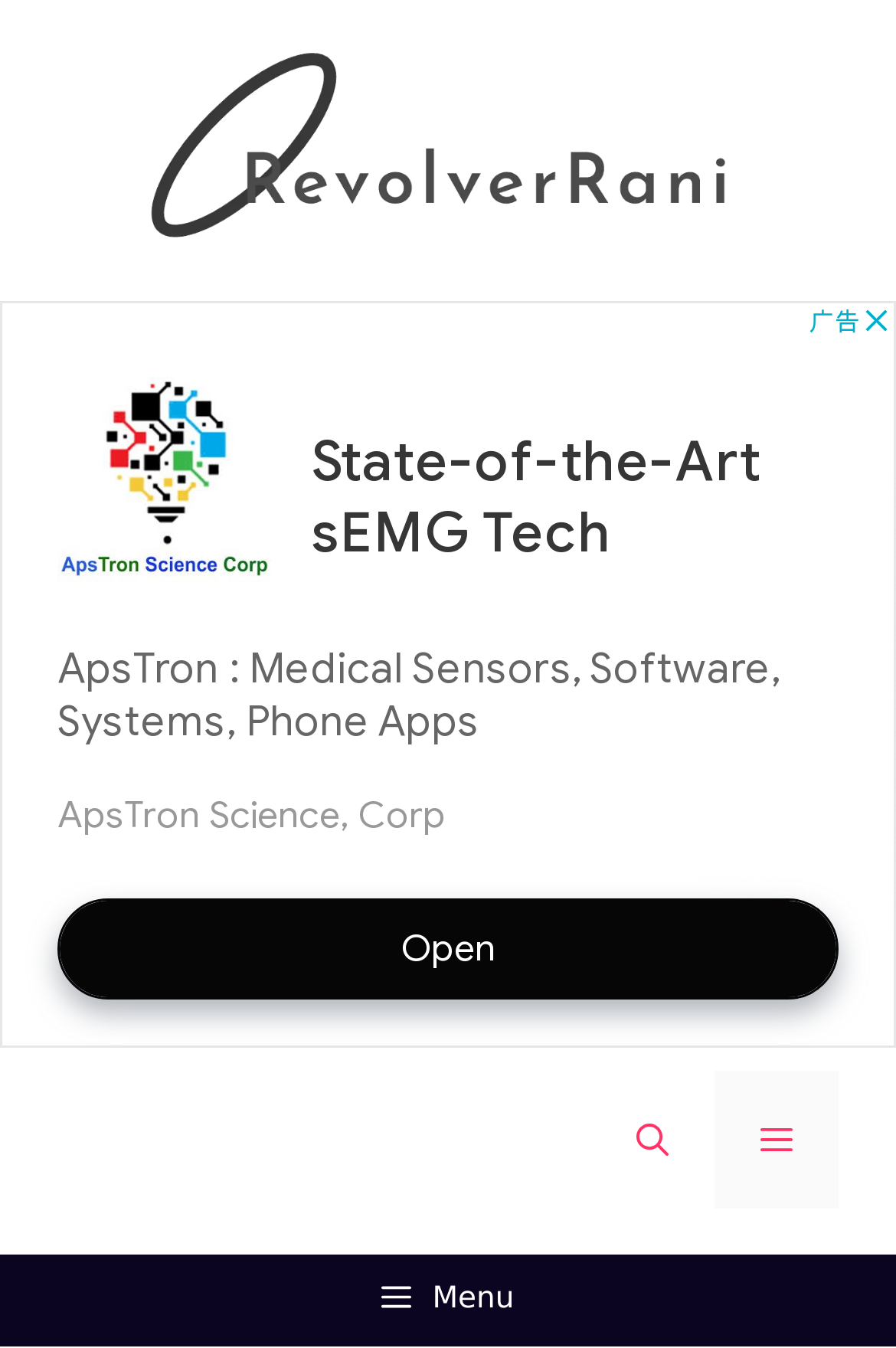Please give a concise answer to this question using a single word or phrase: 
Is the mobile toggle navigation expanded?

No